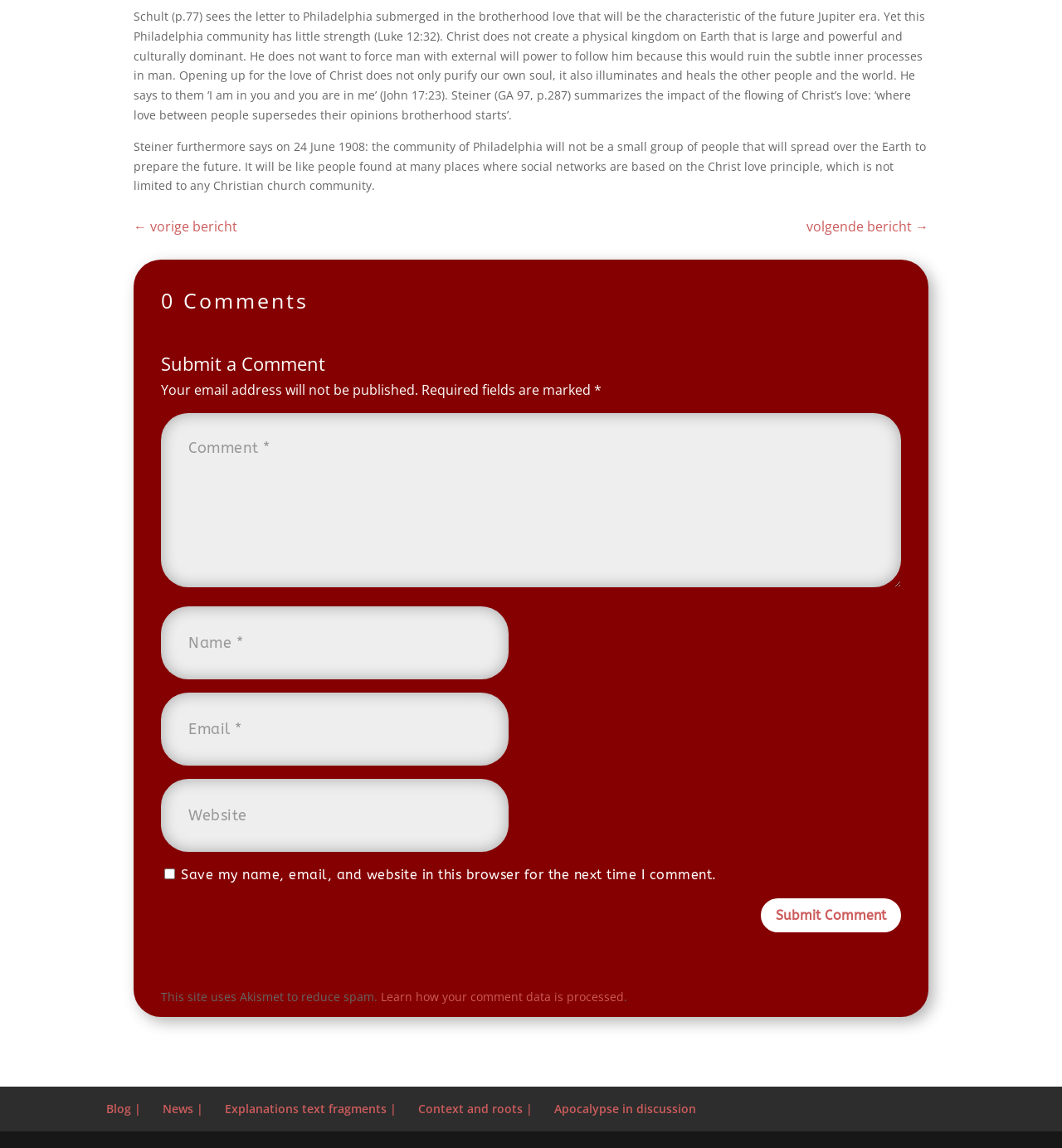Please provide a one-word or short phrase answer to the question:
What is the topic of the text?

Christianity